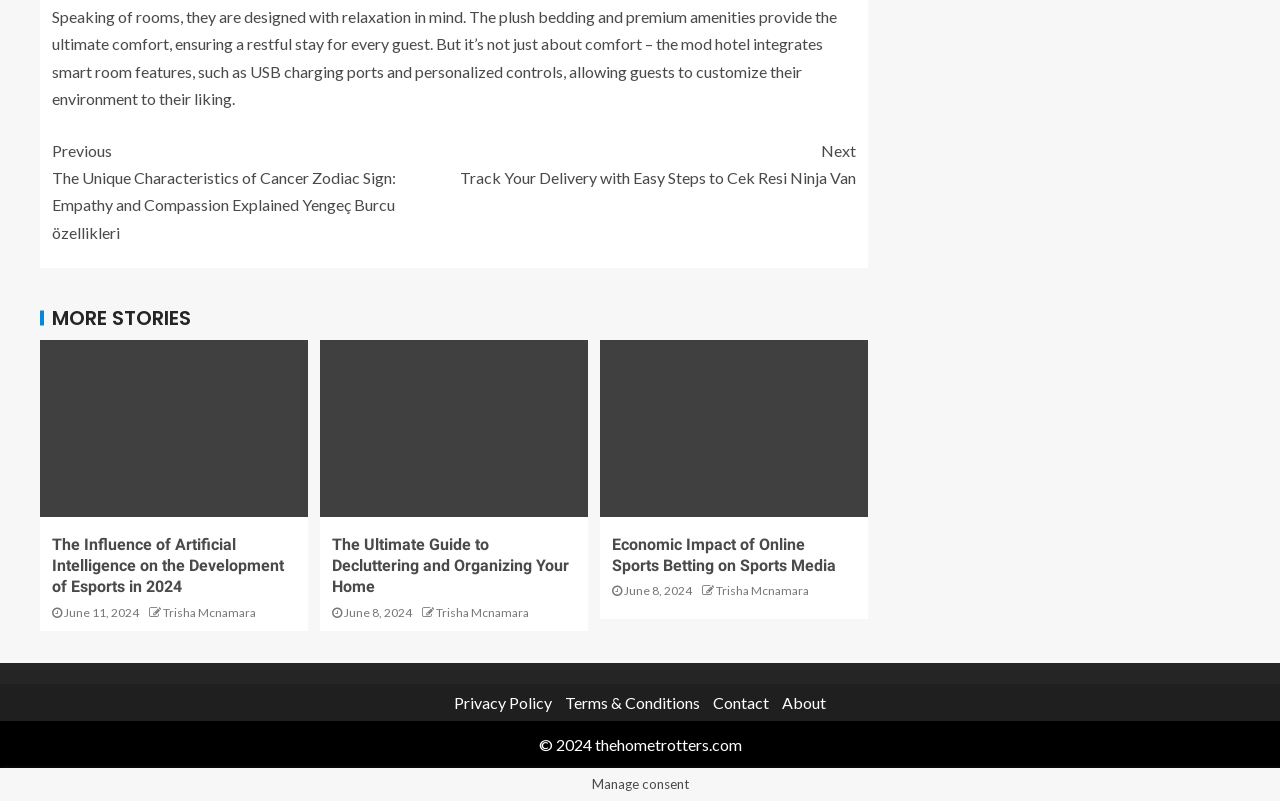Kindly determine the bounding box coordinates for the clickable area to achieve the given instruction: "Click on 'Previous The Unique Characteristics of Cancer Zodiac Sign: Empathy and Compassion Explained Yengeç Burcu özellikleri'".

[0.041, 0.171, 0.355, 0.307]